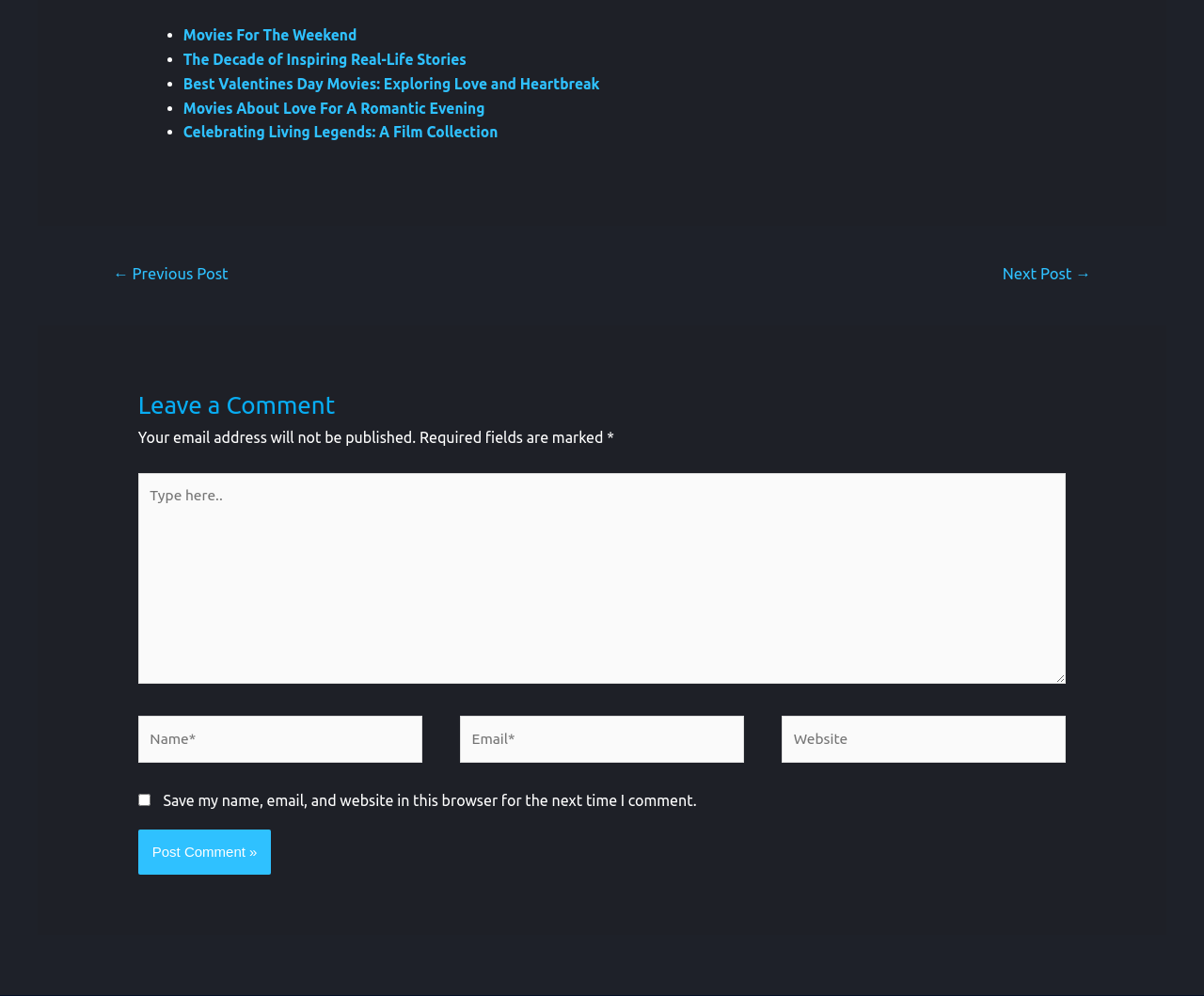What is the label of the last textbox?
Please provide a single word or phrase as the answer based on the screenshot.

Website